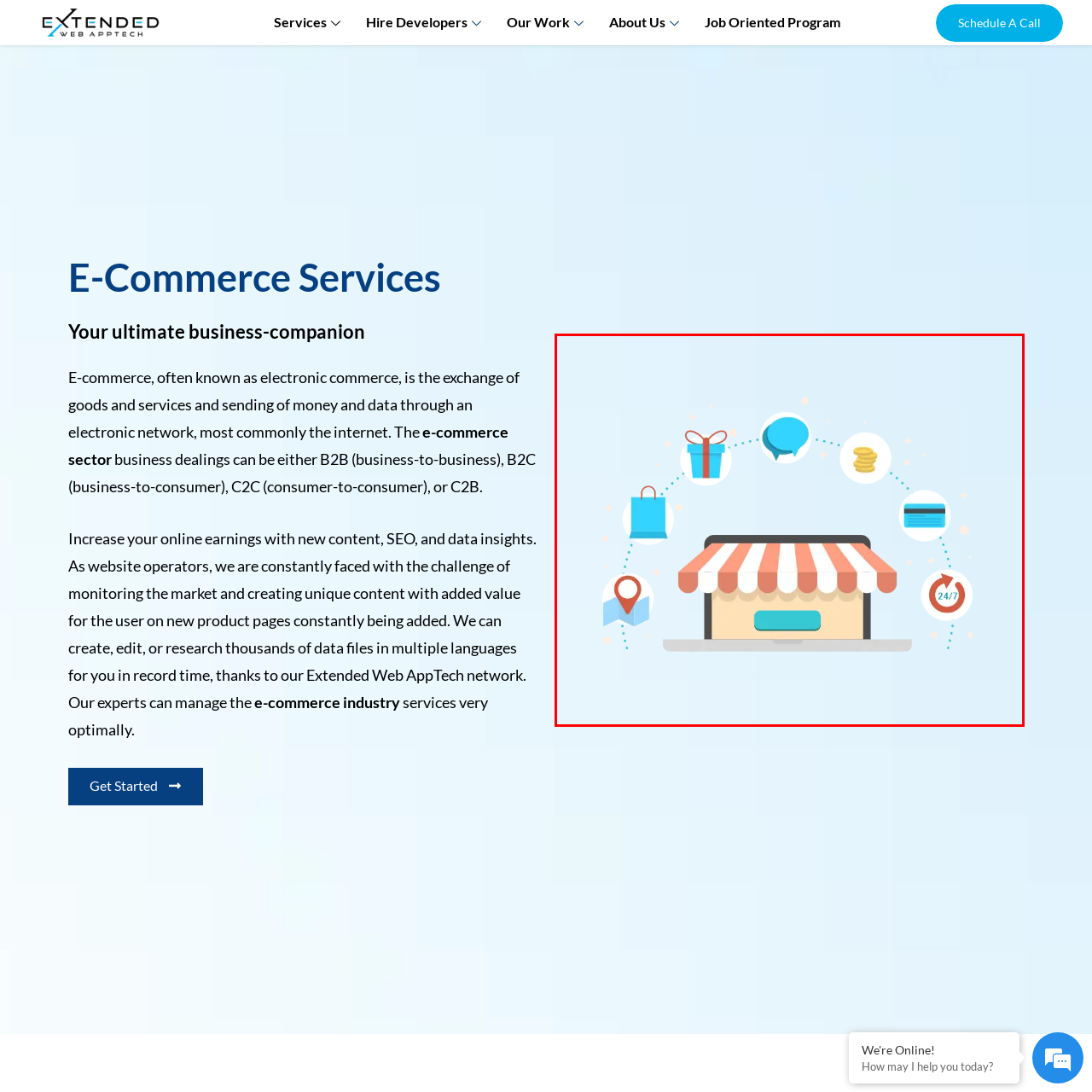Deliver a detailed explanation of the elements found in the red-marked area of the image.

The image features a vibrant and engaging graphic representation of an online e-commerce store. At the center, there's an illustrated storefront with a red and white striped awning, symbolizing a digital marketplace. Surrounding the shop icon are various visual elements, each representing core aspects of e-commerce services. 

These include:

- A gift box, indicating promotions or special offers.
- A speech bubble, symbolizing customer support or communication.
- A stack of coins, representing financial transactions or earnings.
- A shopping bag, which emphasizes the shopping experience for consumers.
- A location icon, highlighting the geographical aspect of online shopping.
- A credit card, signifying payment options available to customers.
- A clock with "24/7" displayed, illustrating the constant availability of e-commerce services for users.

The background is a soothing blue, enhancing the overall aesthetic of the image while conveying a sense of trust and professionalism in the online shopping experience. This illustration effectively communicates the essential features and benefits of e-commerce services, making it attractive for businesses looking to enhance their online presence.